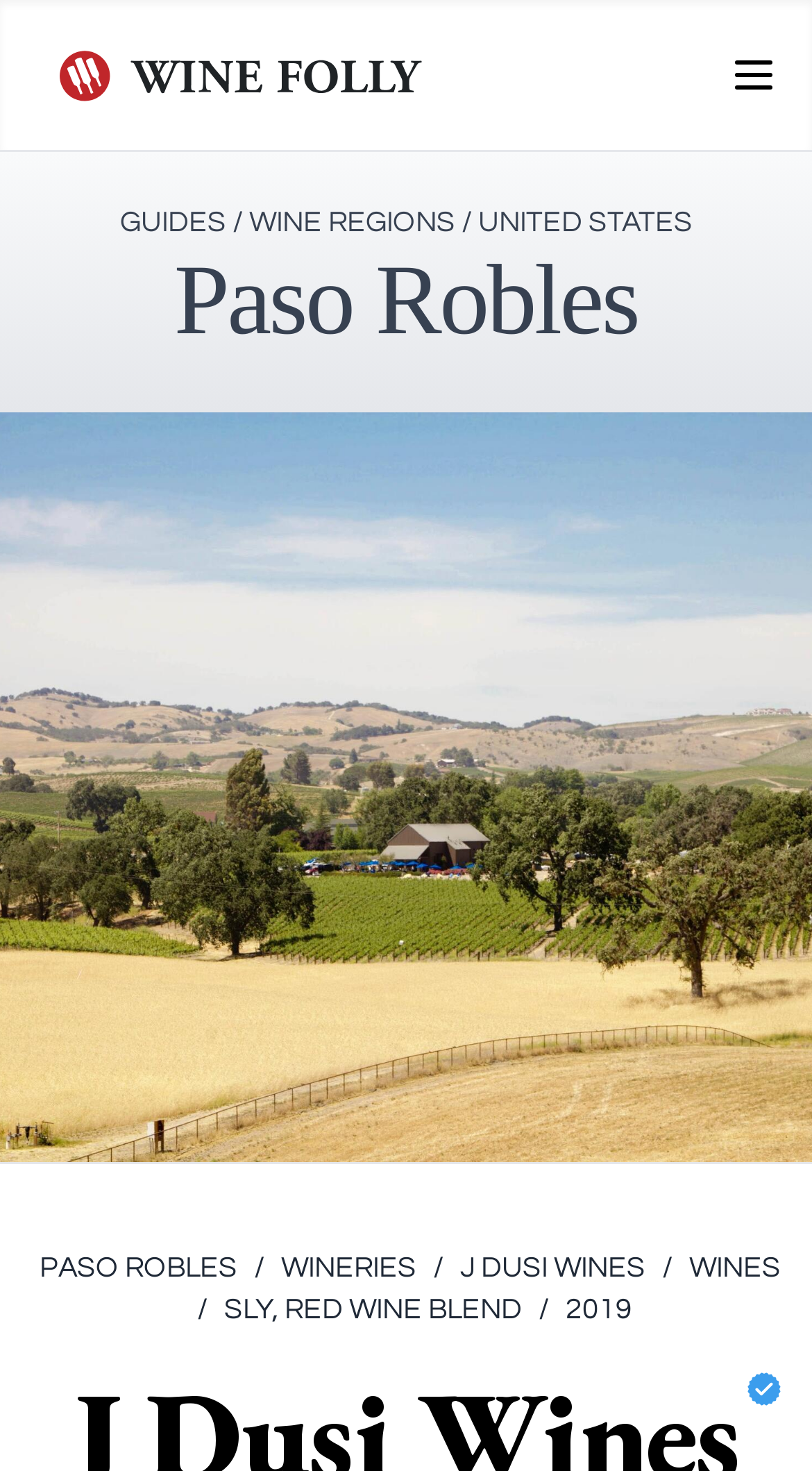What is the name of the winery?
Offer a detailed and full explanation in response to the question.

I found the answer by looking at the links at the bottom of the page, where it says '/J DUSI WINES'. This suggests that the name of the winery is J Dusi Wines.